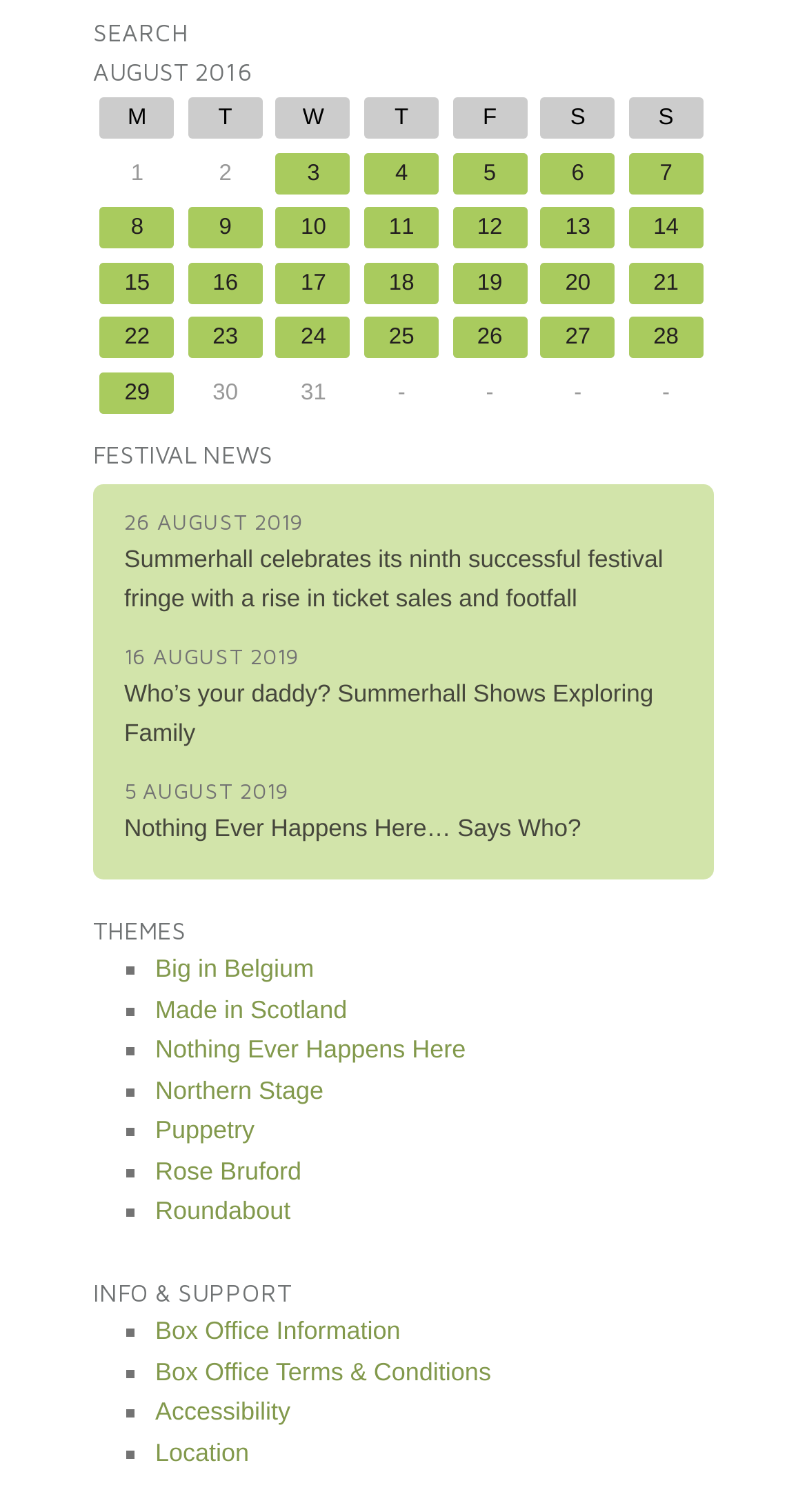Identify the bounding box coordinates for the UI element that matches this description: "29".

[0.124, 0.246, 0.216, 0.274]